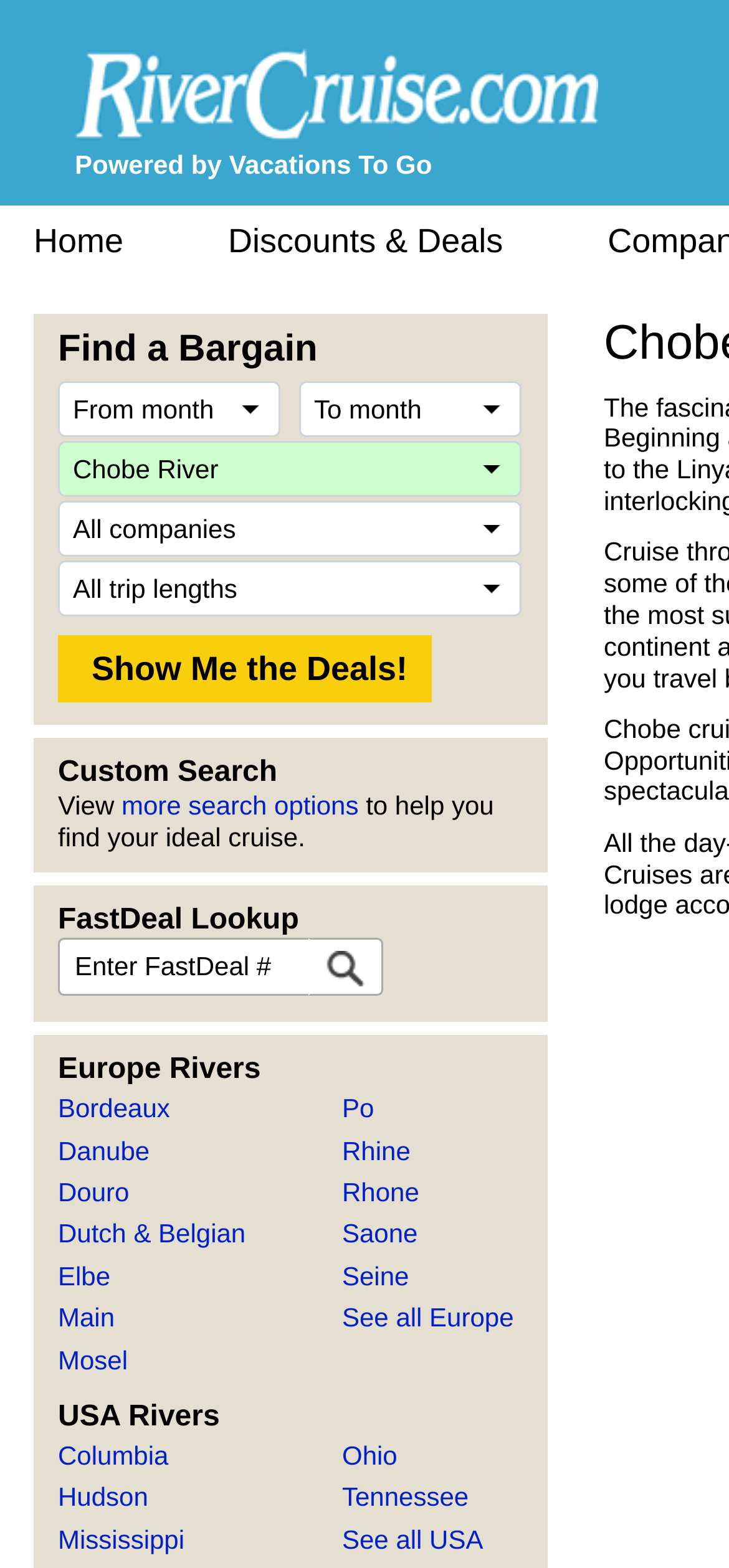Provide the bounding box coordinates for the UI element that is described by this text: "Saone". The coordinates should be in the form of four float numbers between 0 and 1: [left, top, right, bottom].

[0.469, 0.777, 0.573, 0.796]